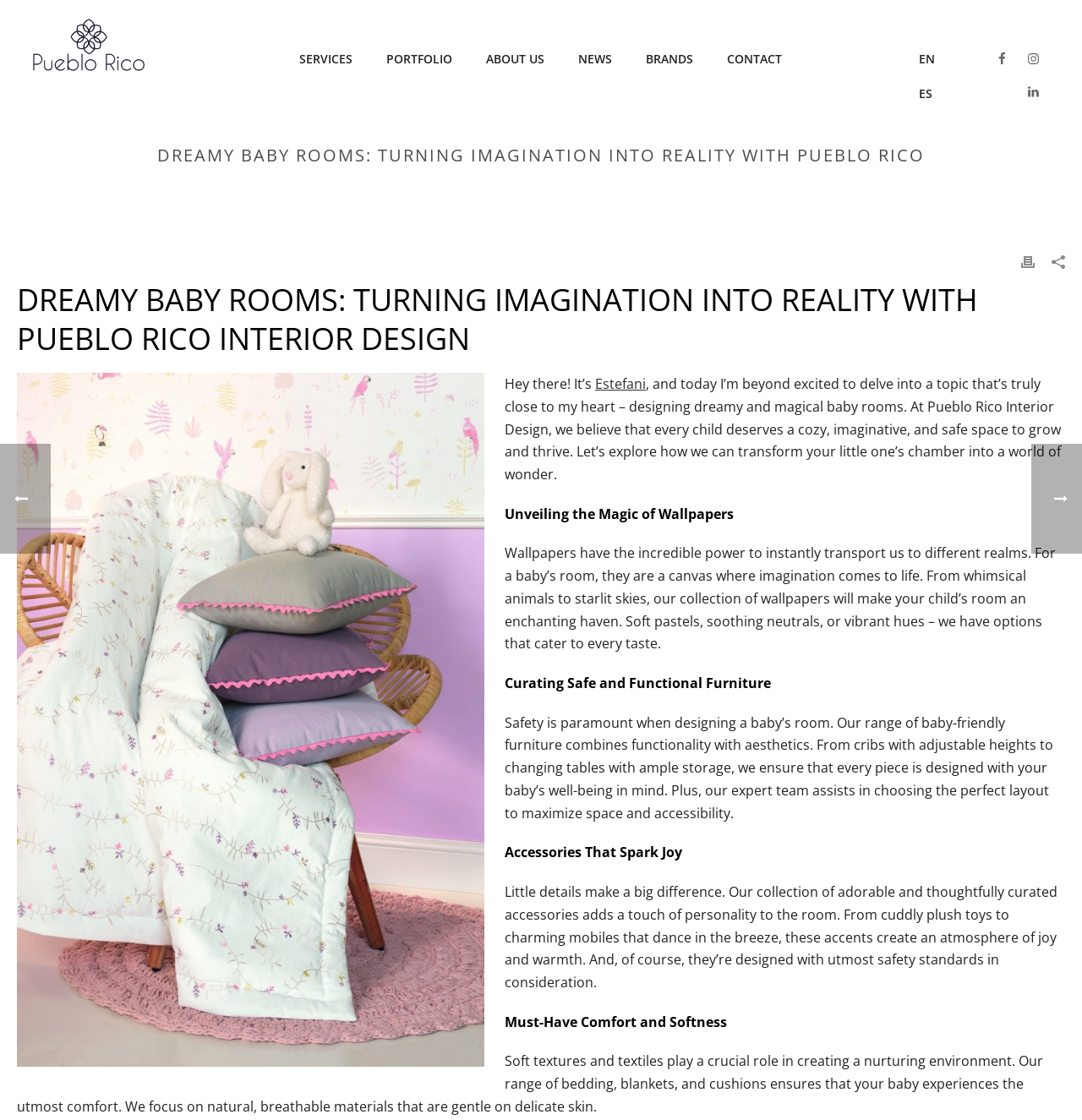Observe the image and answer the following question in detail: What is the importance of safety in baby room design?

According to the webpage, safety is paramount when designing a baby's room. The company ensures that every piece of furniture is designed with the baby's well-being in mind, and the expert team assists in choosing the perfect layout to maximize space and accessibility.